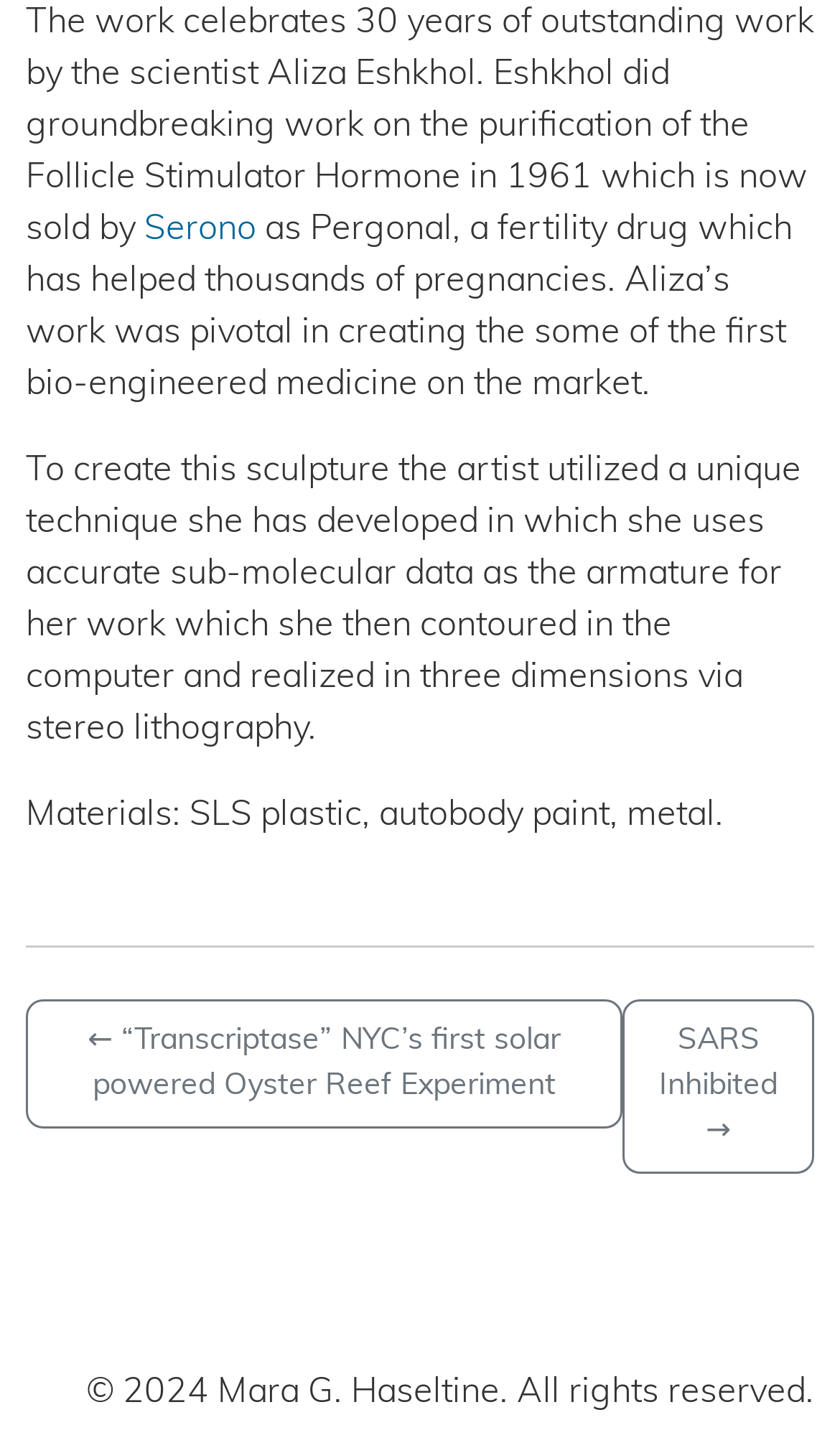Locate the bounding box of the UI element with the following description: "Serono".

[0.172, 0.147, 0.305, 0.17]